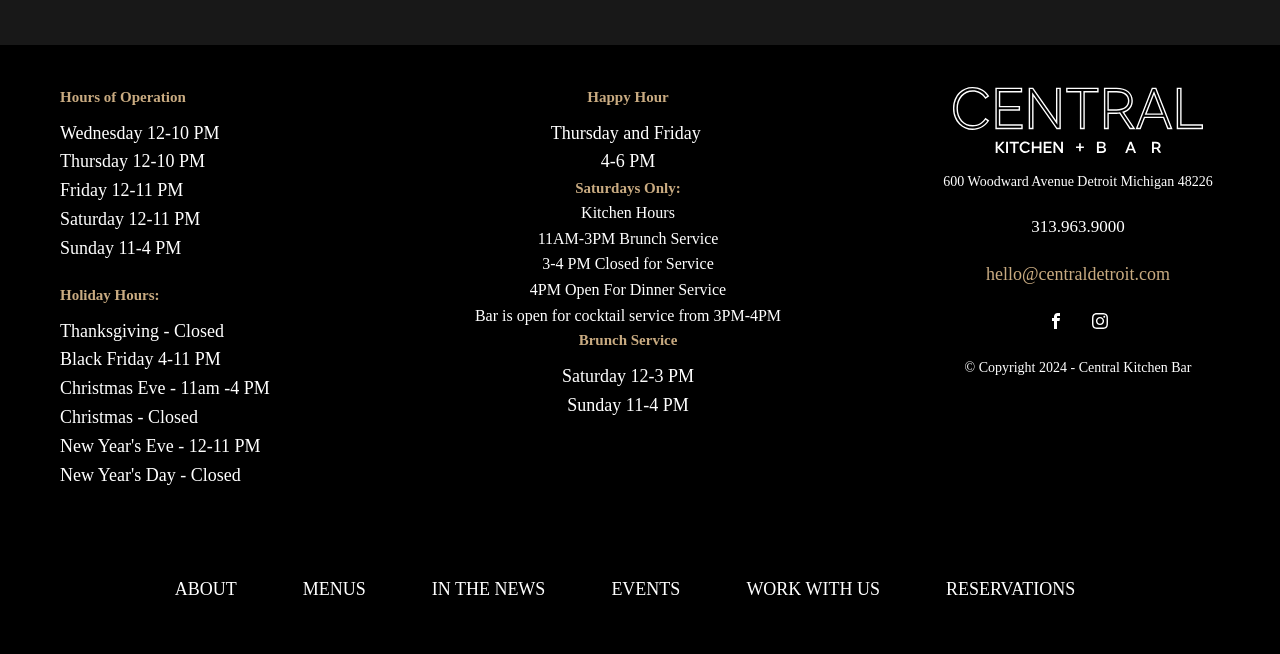What is the kitchen hours for brunch service on Saturday?
Refer to the image and provide a thorough answer to the question.

I looked at the kitchen hours section on the webpage, which lists the hours for brunch and dinner service. According to the section, the kitchen hours for brunch service on Saturday are 12-3 PM.